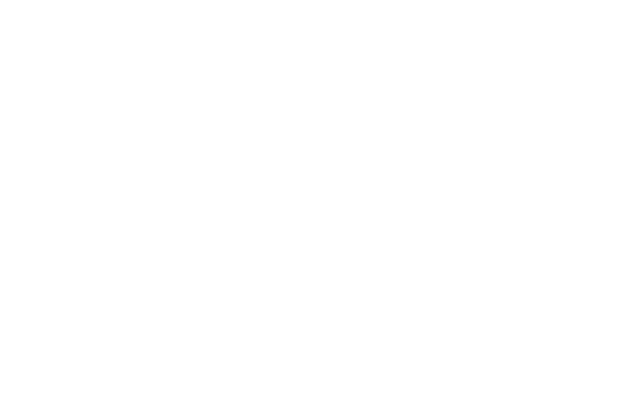Describe all the elements visible in the image meticulously.

The image illustrates the captivating cover art for "rFactor 2," a popular racing simulation game available for PC. This visually striking artwork emphasizes the game's advanced graphics and realistic racing experience, enticing players to delve into the virtual world of motorsports. Alongside the download information for the latest version, the image serves as a vibrant introduction to the immersive gameplay and precision racing mechanics that "rFactor 2" is celebrated for. This game, developed by Studio 397, offers a wide range of features, including various racing modes and an active community, making it a standout choice for racing enthusiasts.